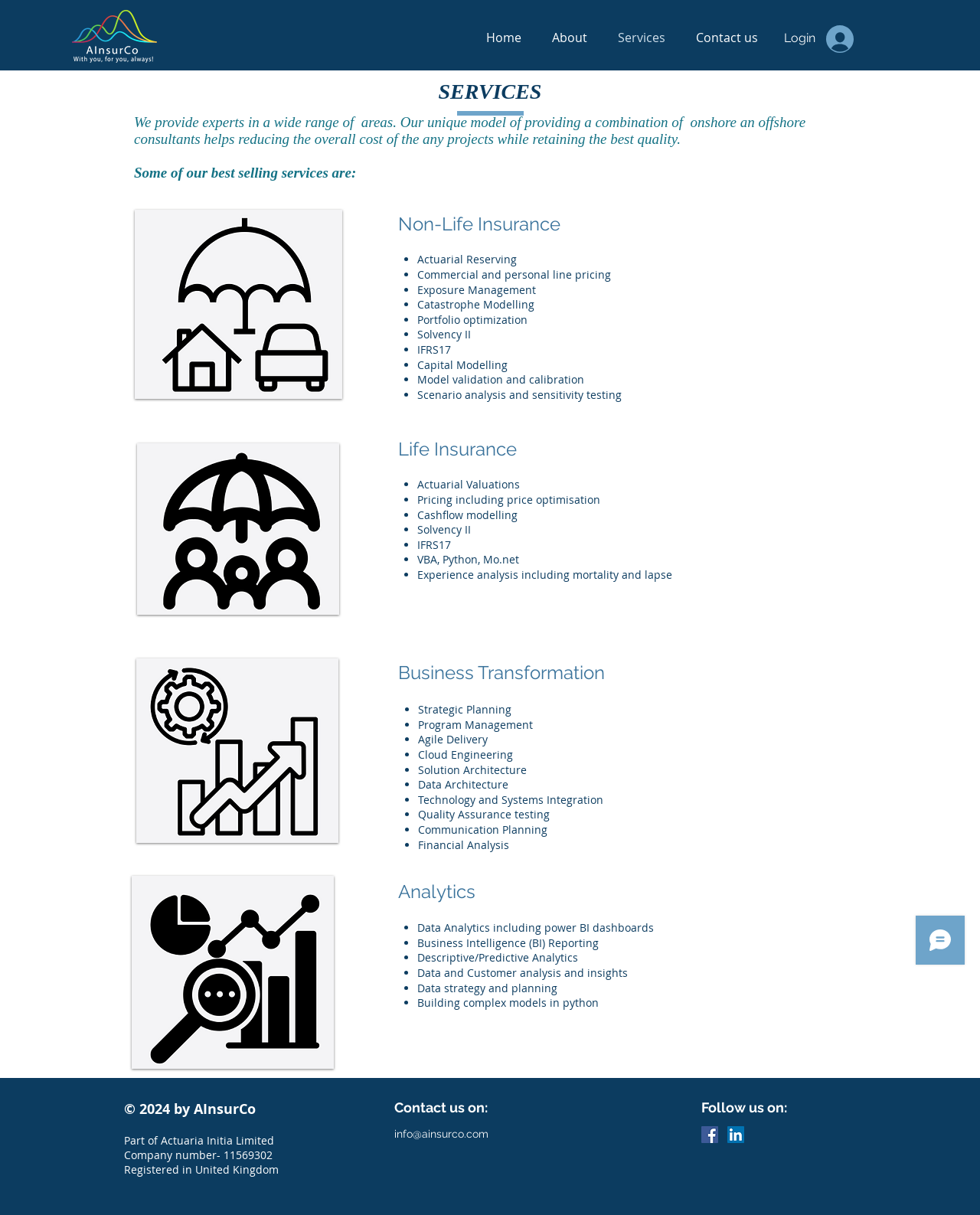Show the bounding box coordinates for the HTML element described as: "info@ainsurco.com".

[0.402, 0.928, 0.498, 0.938]